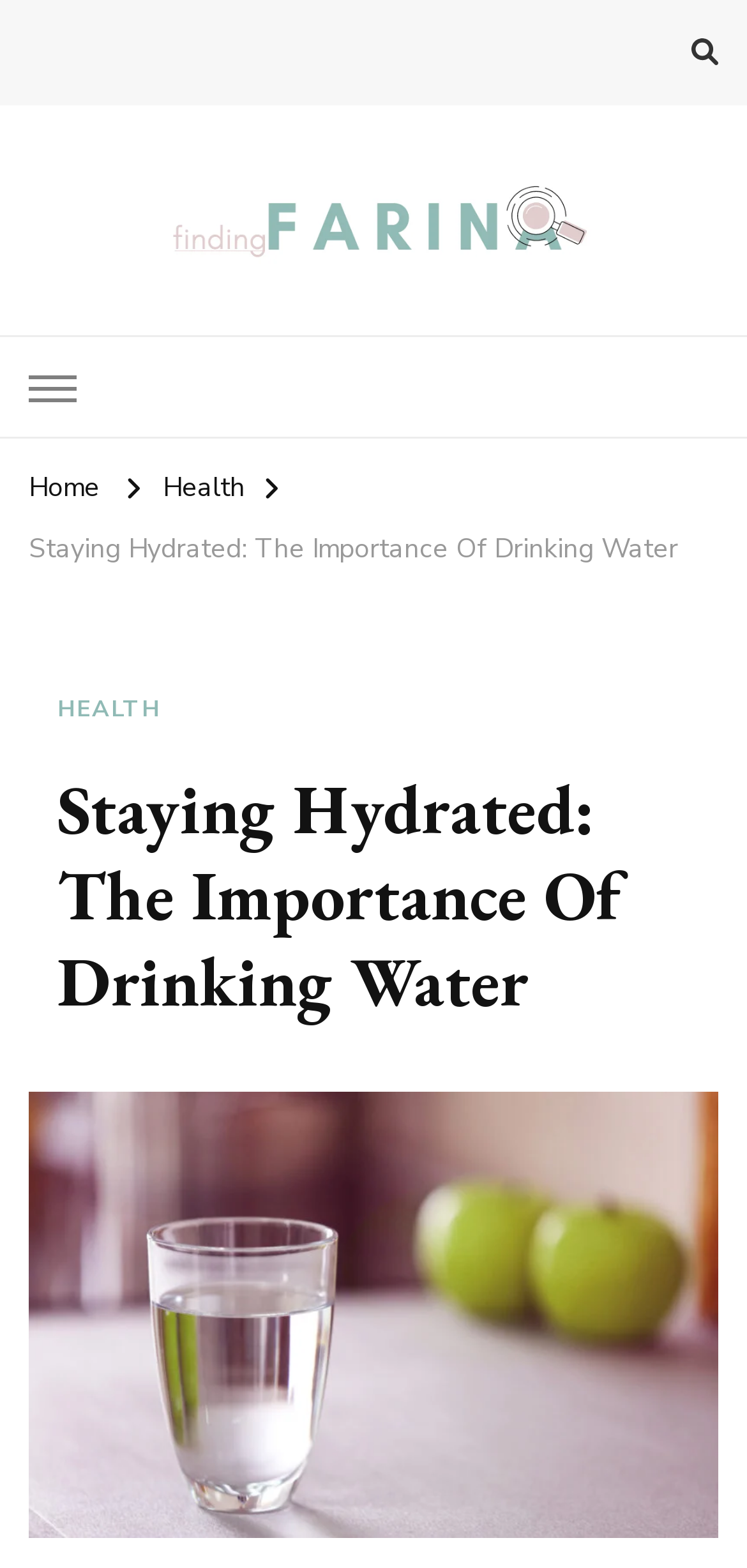From the screenshot, find the bounding box of the UI element matching this description: "« Mar". Supply the bounding box coordinates in the form [left, top, right, bottom], each a float between 0 and 1.

None